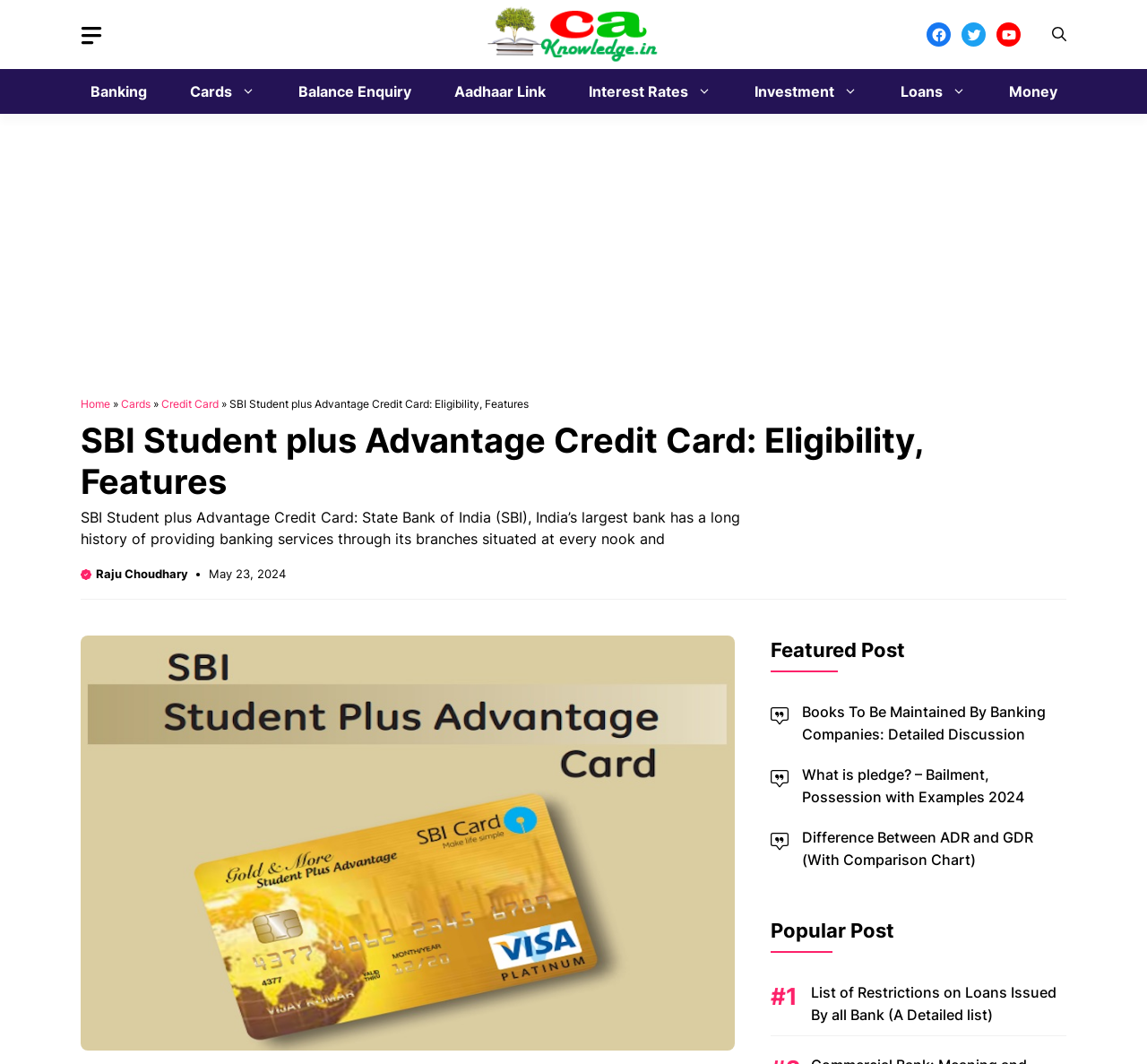What is the date of the article?
Look at the screenshot and respond with a single word or phrase.

May 23, 2024